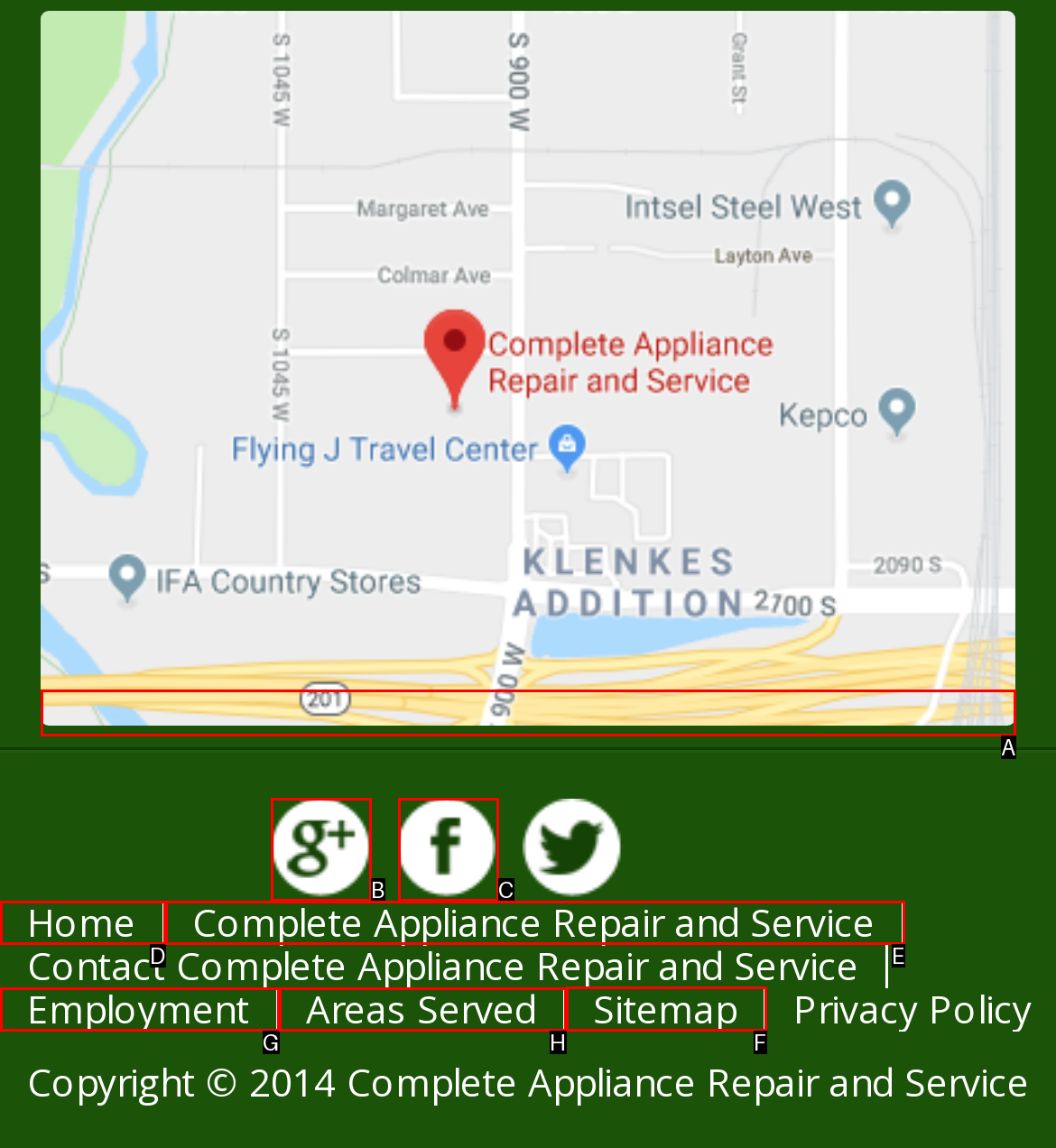Determine which HTML element should be clicked for this task: View Sitemap
Provide the option's letter from the available choices.

F